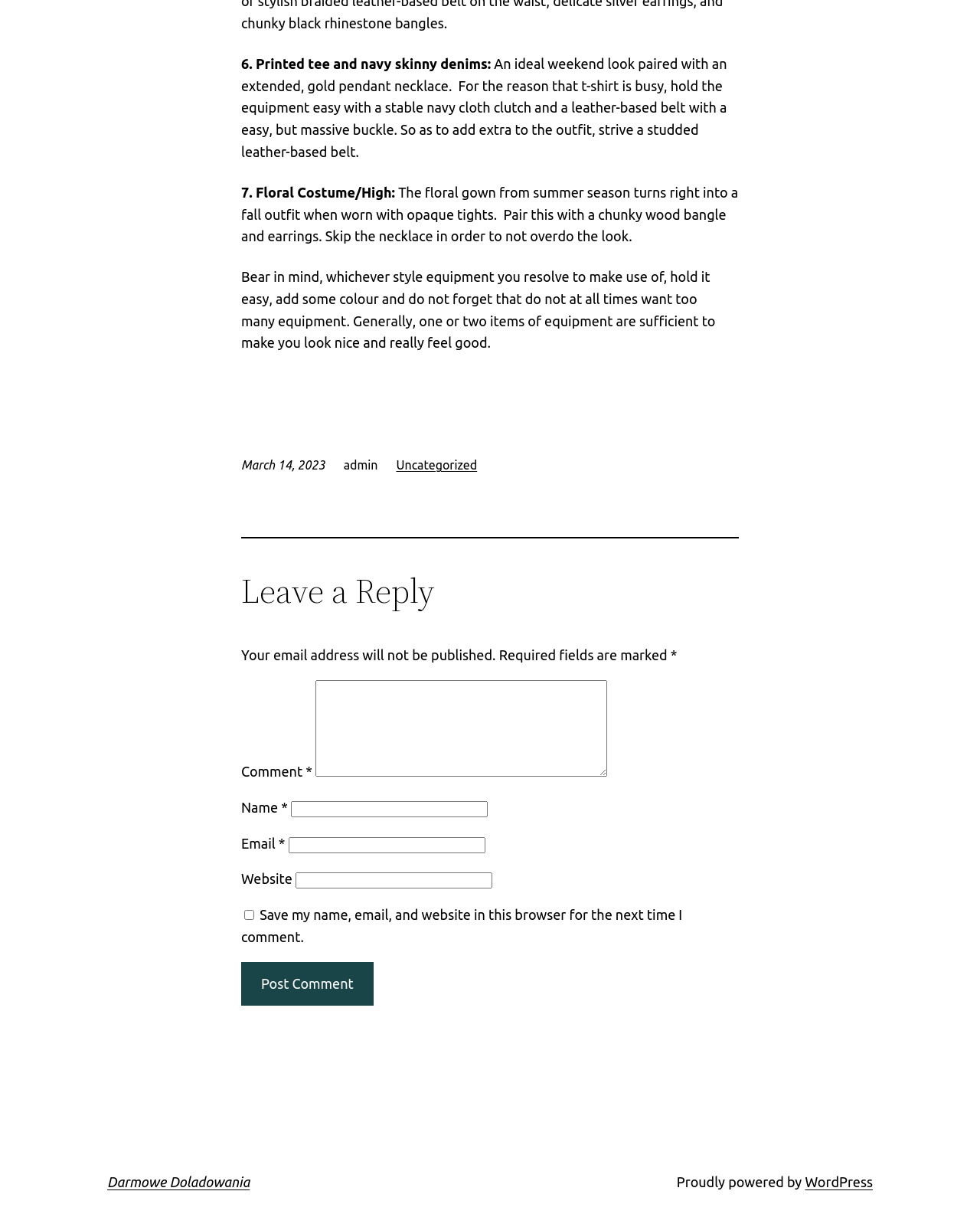What is the purpose of the comment section?
Look at the screenshot and give a one-word or phrase answer.

To leave a reply